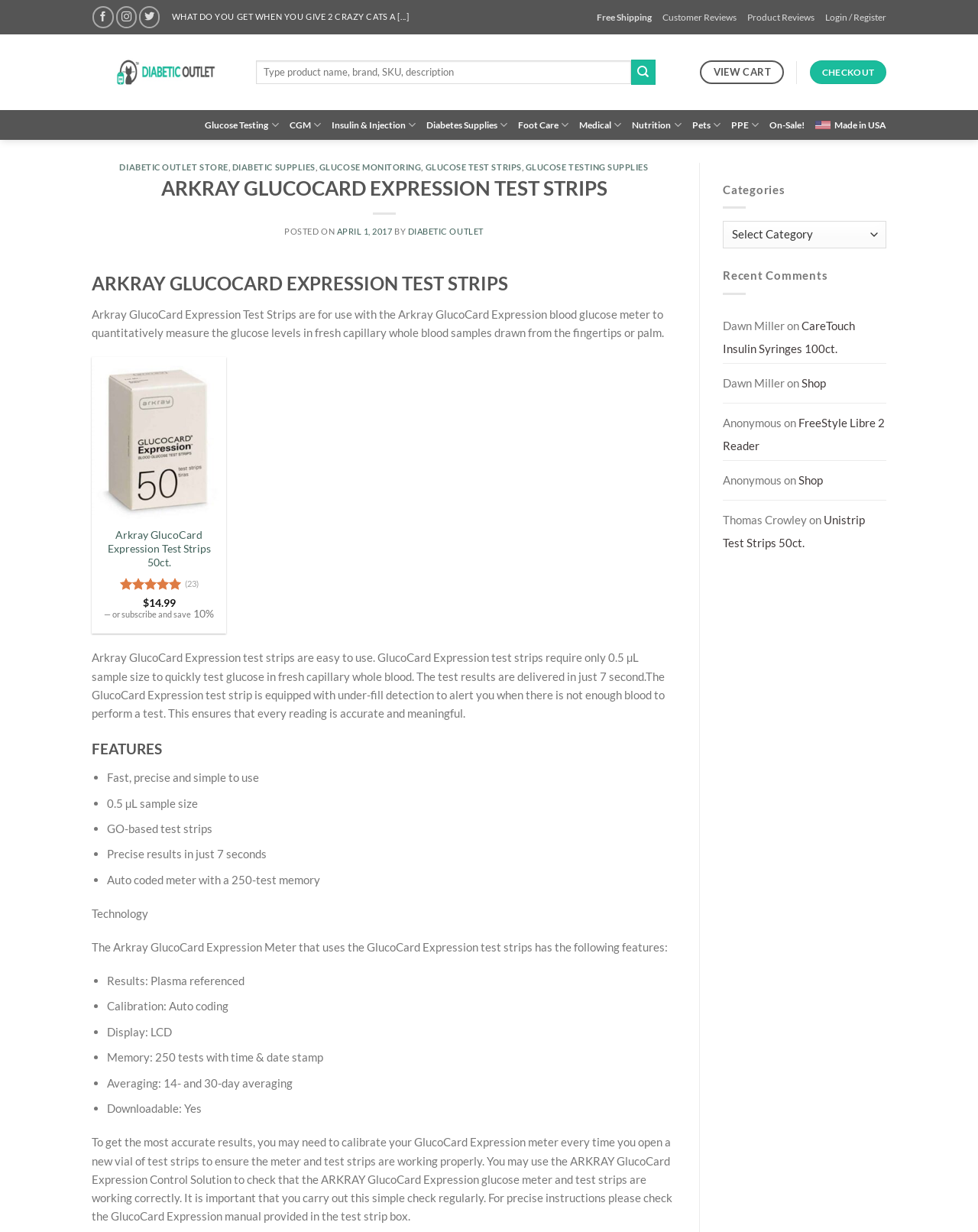Please provide a comprehensive answer to the question below using the information from the image: How many test strips are included in this product?

The answer can be found in the product information section, which lists 'Arkray GlucoCard Expression Test Strips 50ct.' as one of the product options.